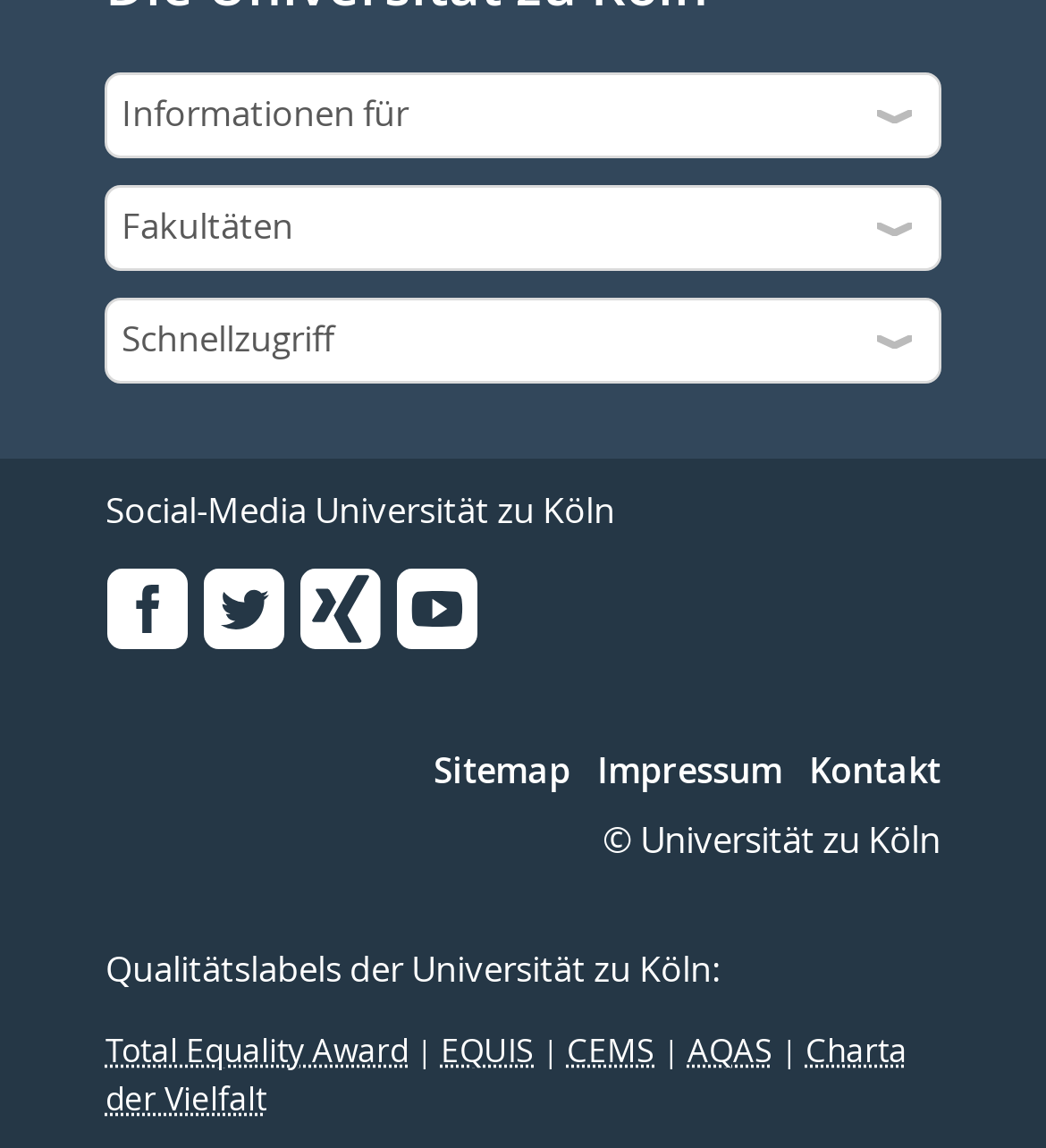Could you please study the image and provide a detailed answer to the question:
What is the purpose of the 'Service' section?

The 'Service' section is located below the social media links and contains three links: 'Sitemap', 'Impressum', and 'Kontakt', which suggest that this section is intended to provide users with access to important pages related to the university's services.